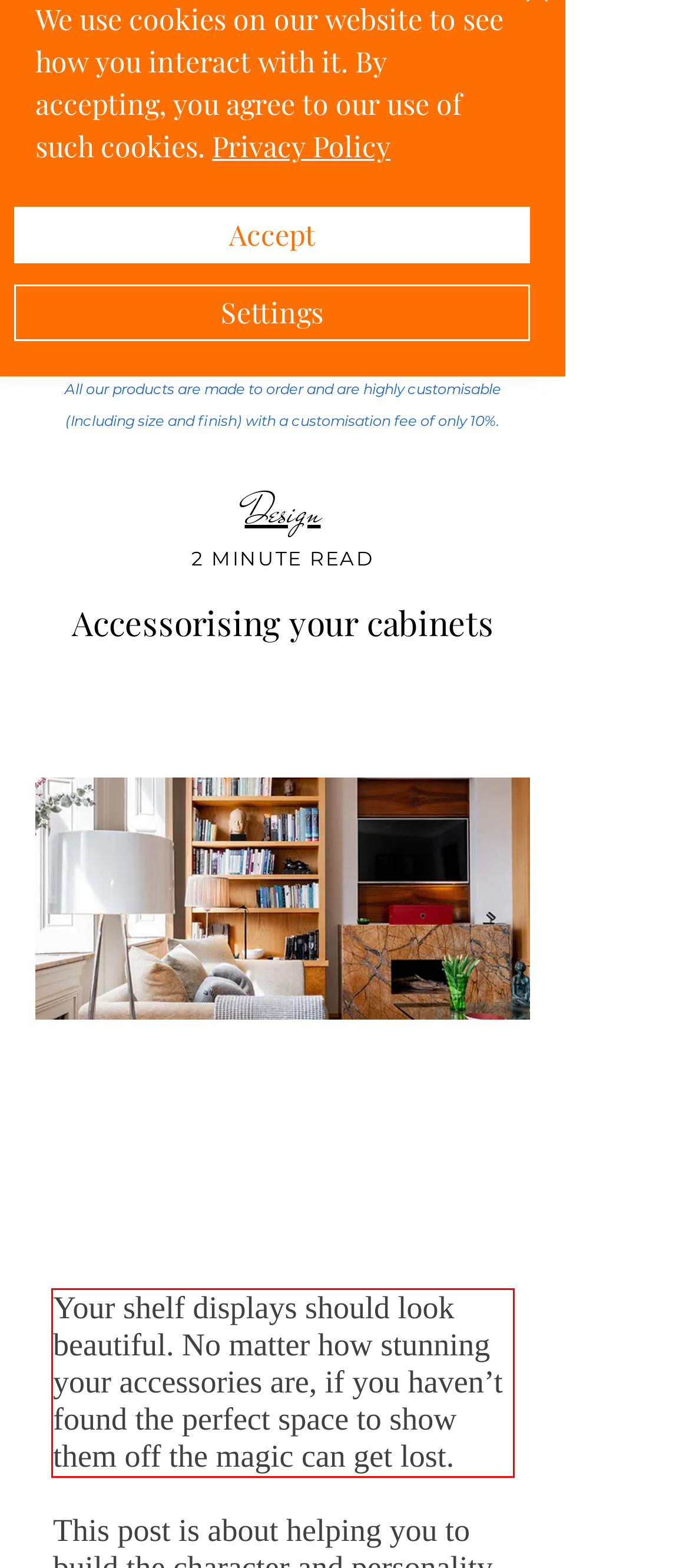You have a screenshot of a webpage with a UI element highlighted by a red bounding box. Use OCR to obtain the text within this highlighted area.

Your shelf displays should look beautiful. No matter how stunning your accessories are, if you haven’t found the perfect space to show them off the magic can get lost.